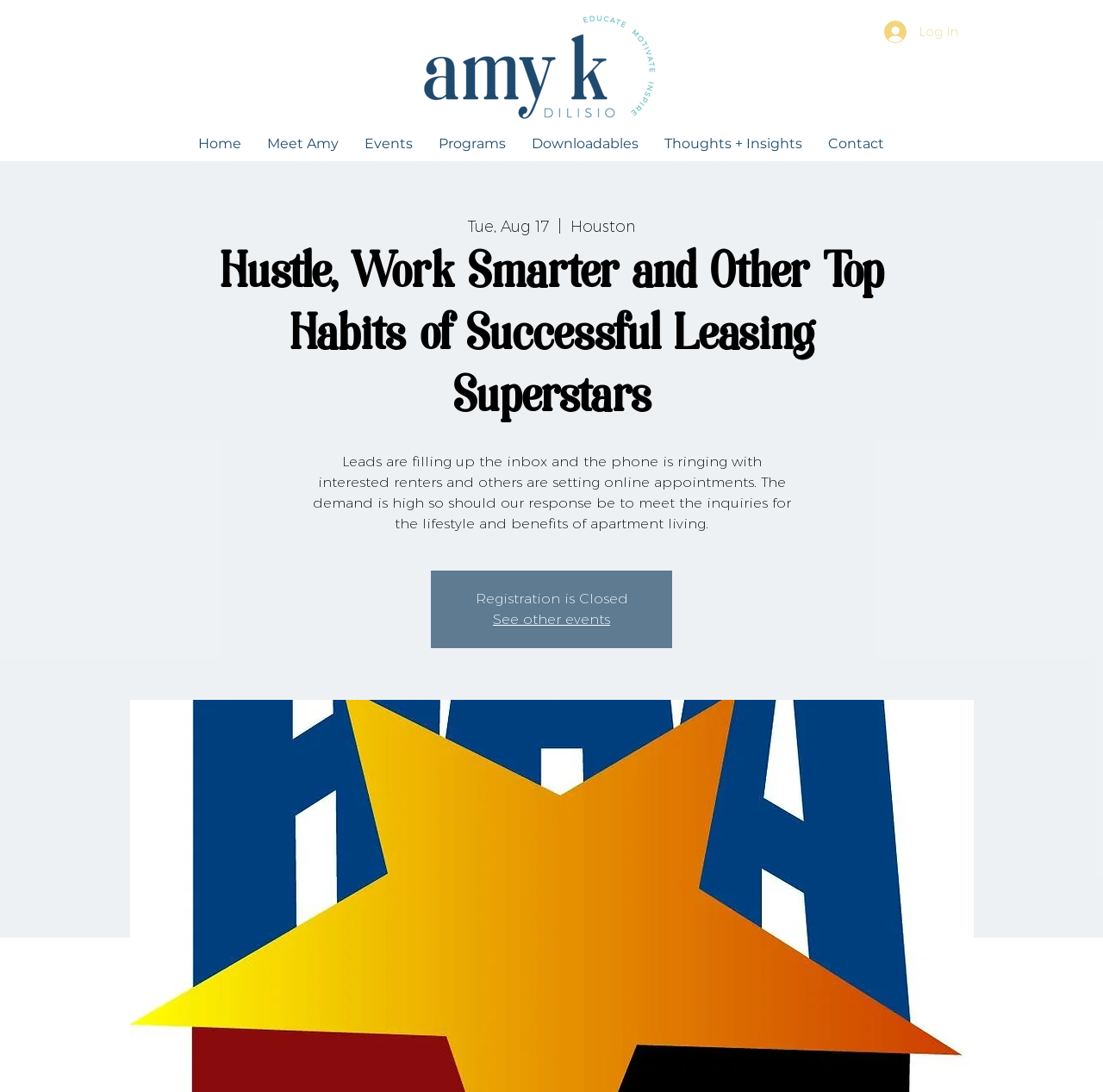What is the current event status?
Look at the webpage screenshot and answer the question with a detailed explanation.

The current event status is 'Registration is Closed', which is indicated by the StaticText element with the same description.